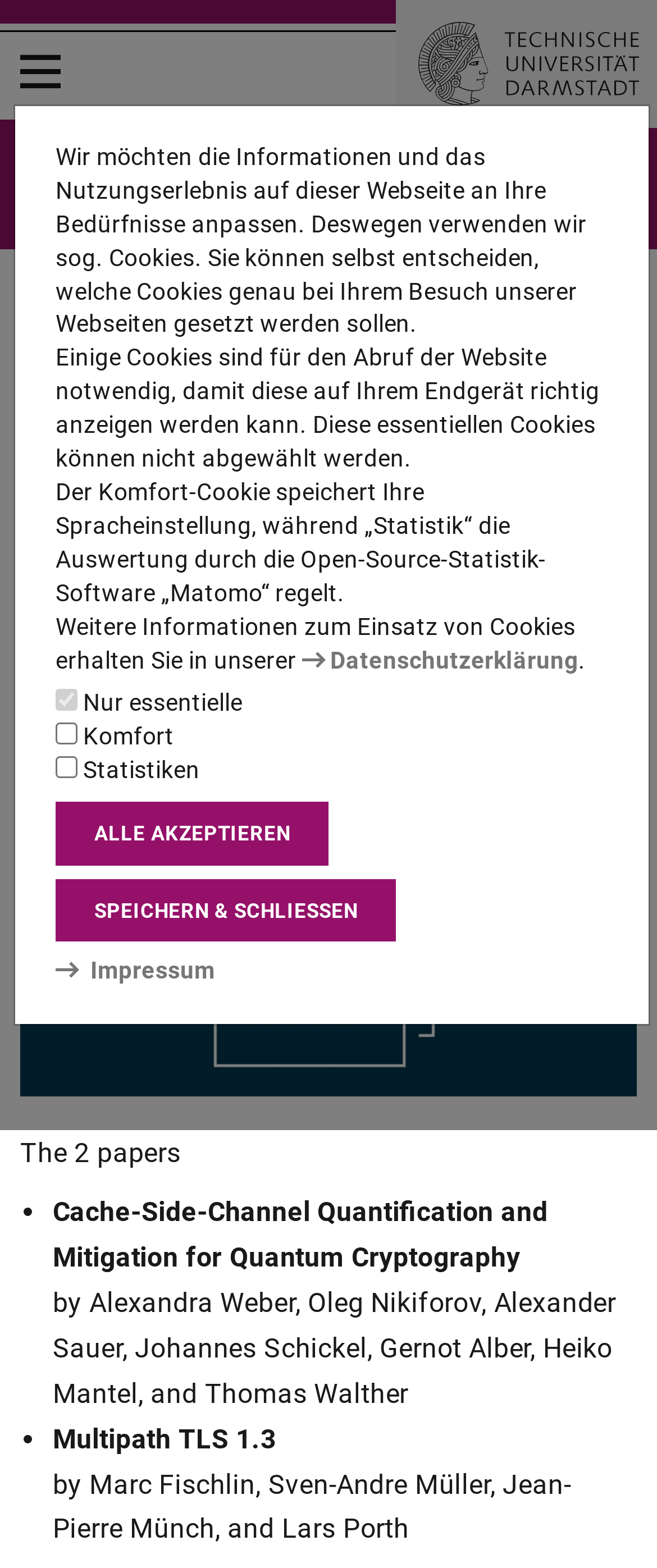Answer the question with a single word or phrase: 
What is the name of the university mentioned in the article?

TU Darmstadt